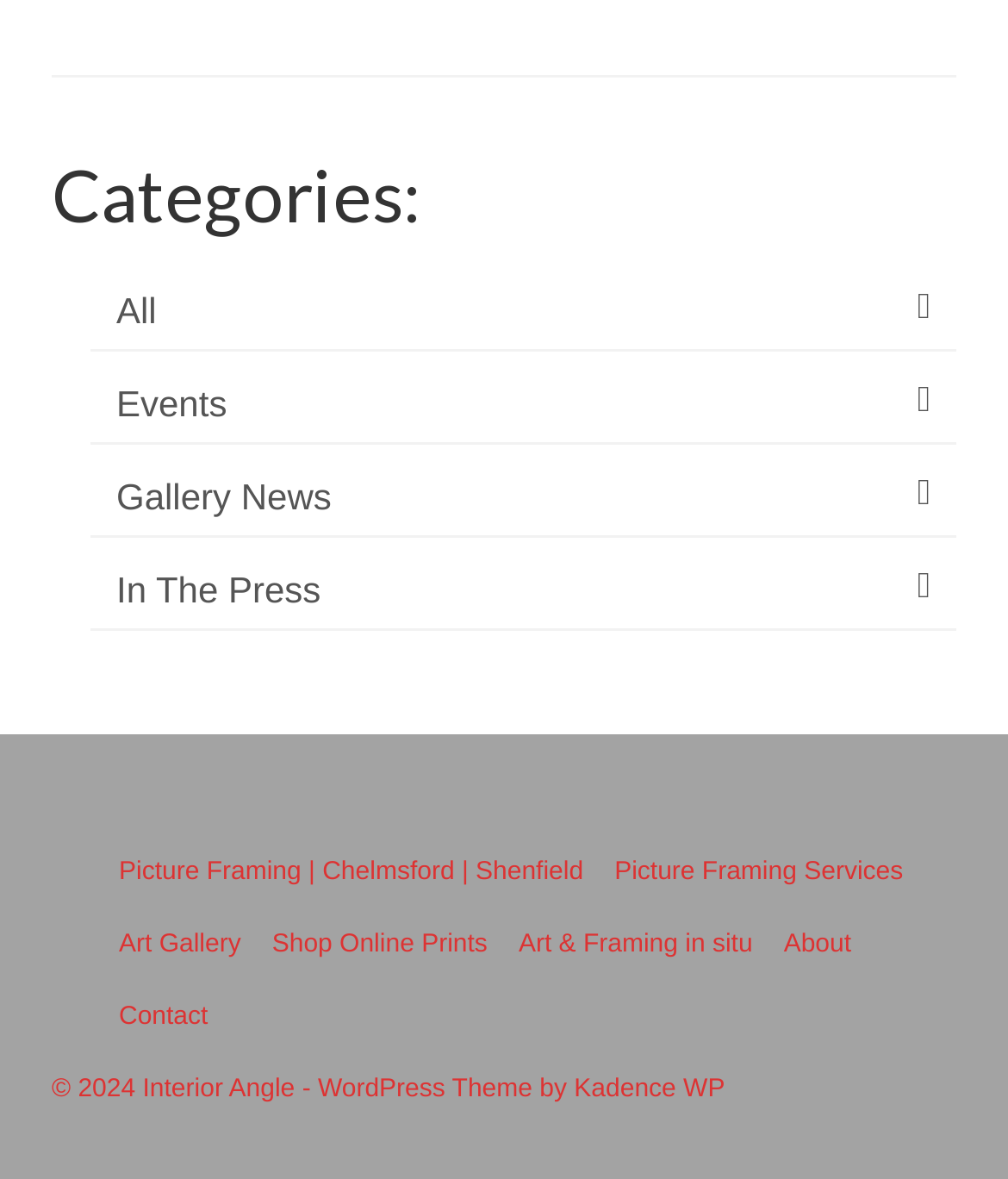Give a one-word or one-phrase response to the question: 
What services are offered by the art gallery?

Picture Framing, Art